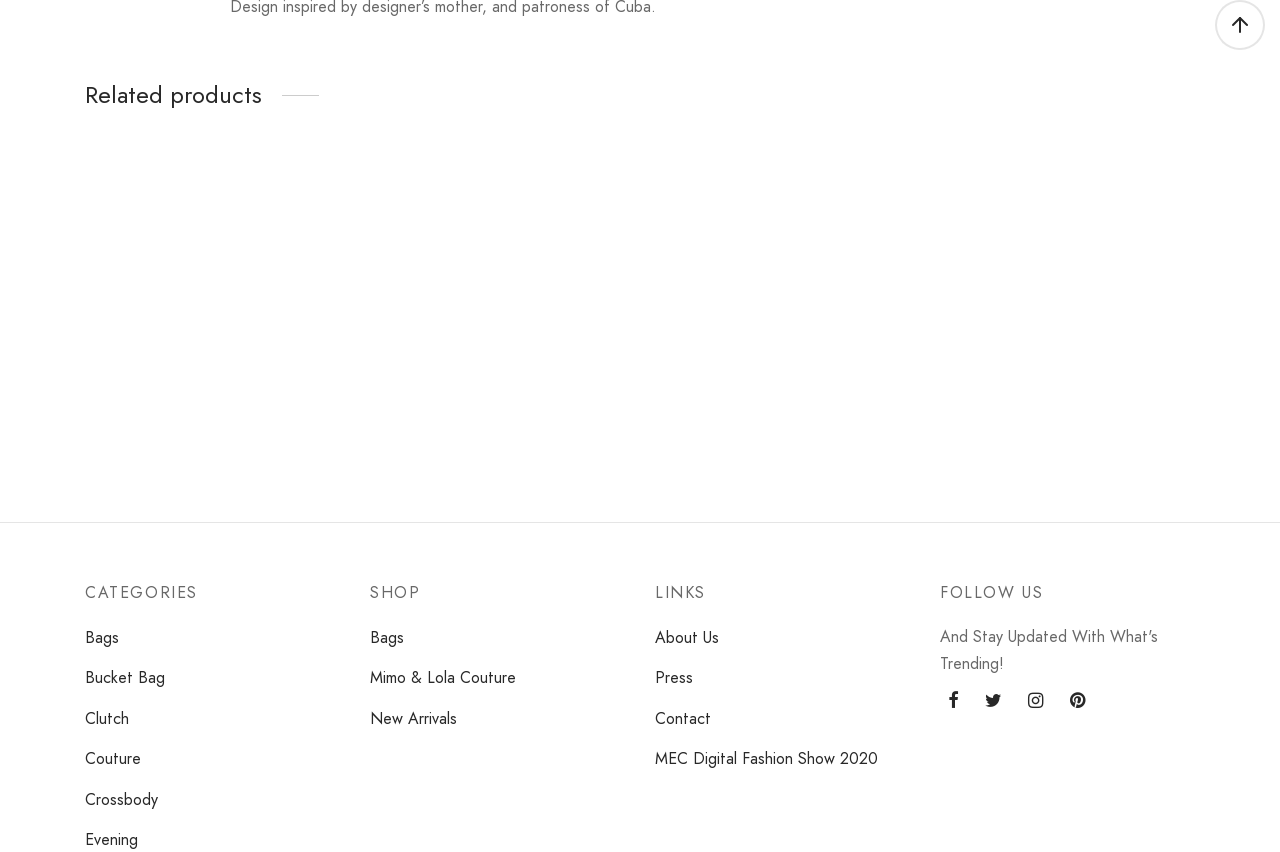Please determine the bounding box coordinates of the element to click in order to execute the following instruction: "Follow on Instagram". The coordinates should be four float numbers between 0 and 1, specified as [left, top, right, bottom].

[0.797, 0.799, 0.822, 0.849]